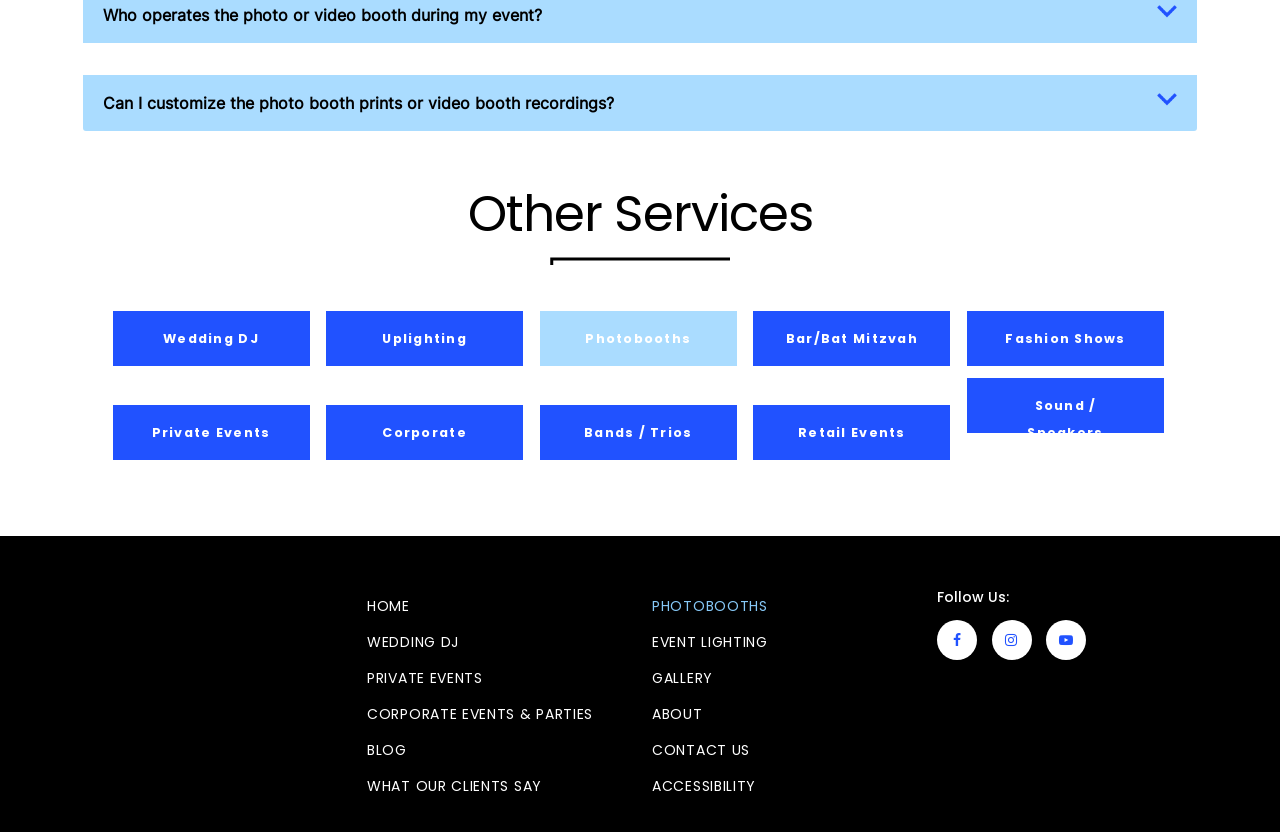Specify the bounding box coordinates of the area to click in order to follow the given instruction: "Click on 'Wedding DJ'."

[0.088, 0.374, 0.242, 0.44]